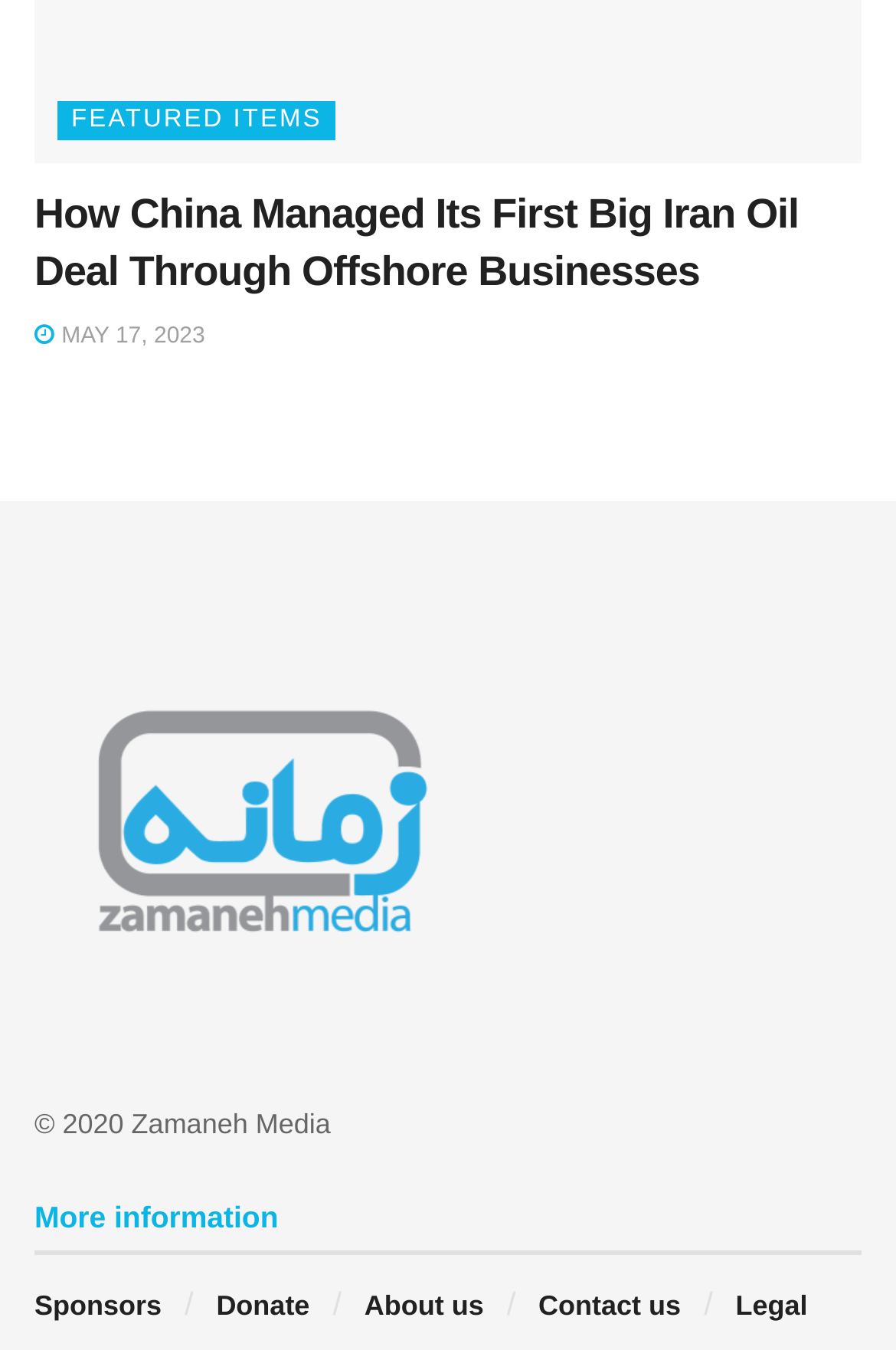What is the name of the media organization?
Using the visual information from the image, give a one-word or short-phrase answer.

Zamaneh Media